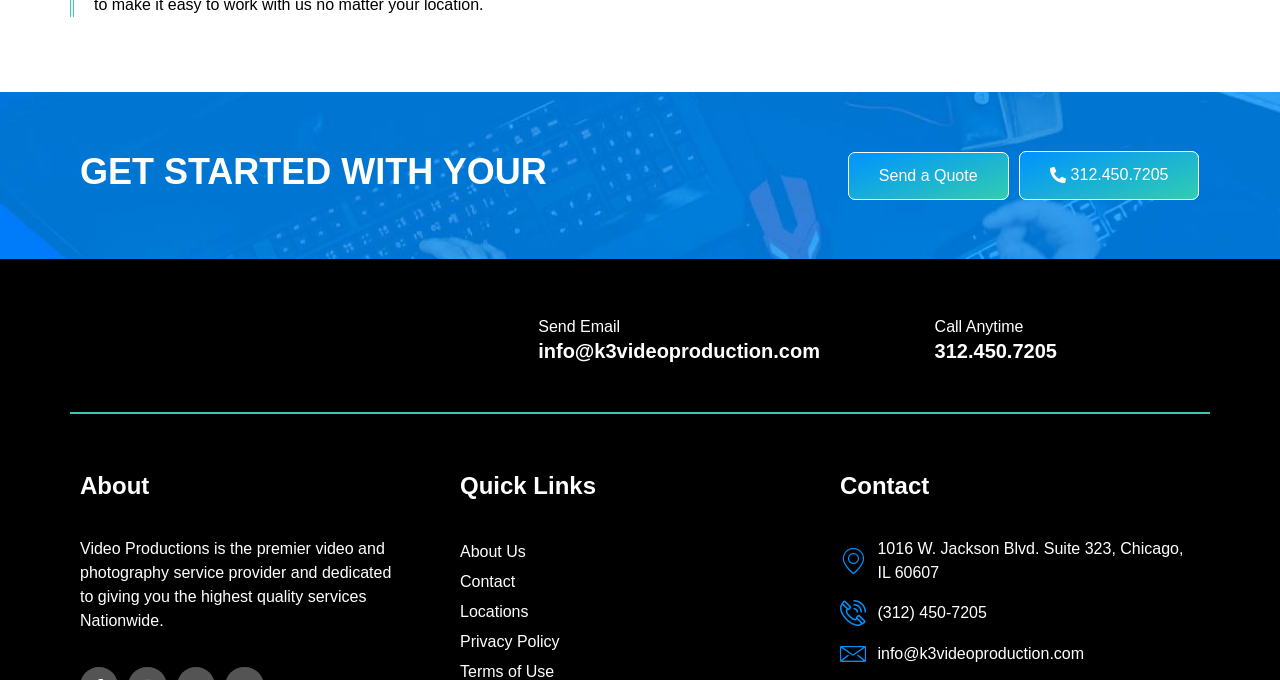What is the company's address?
Please provide a comprehensive answer based on the details in the screenshot.

The address can be found in the 'Contact' section. It is displayed as a static text.